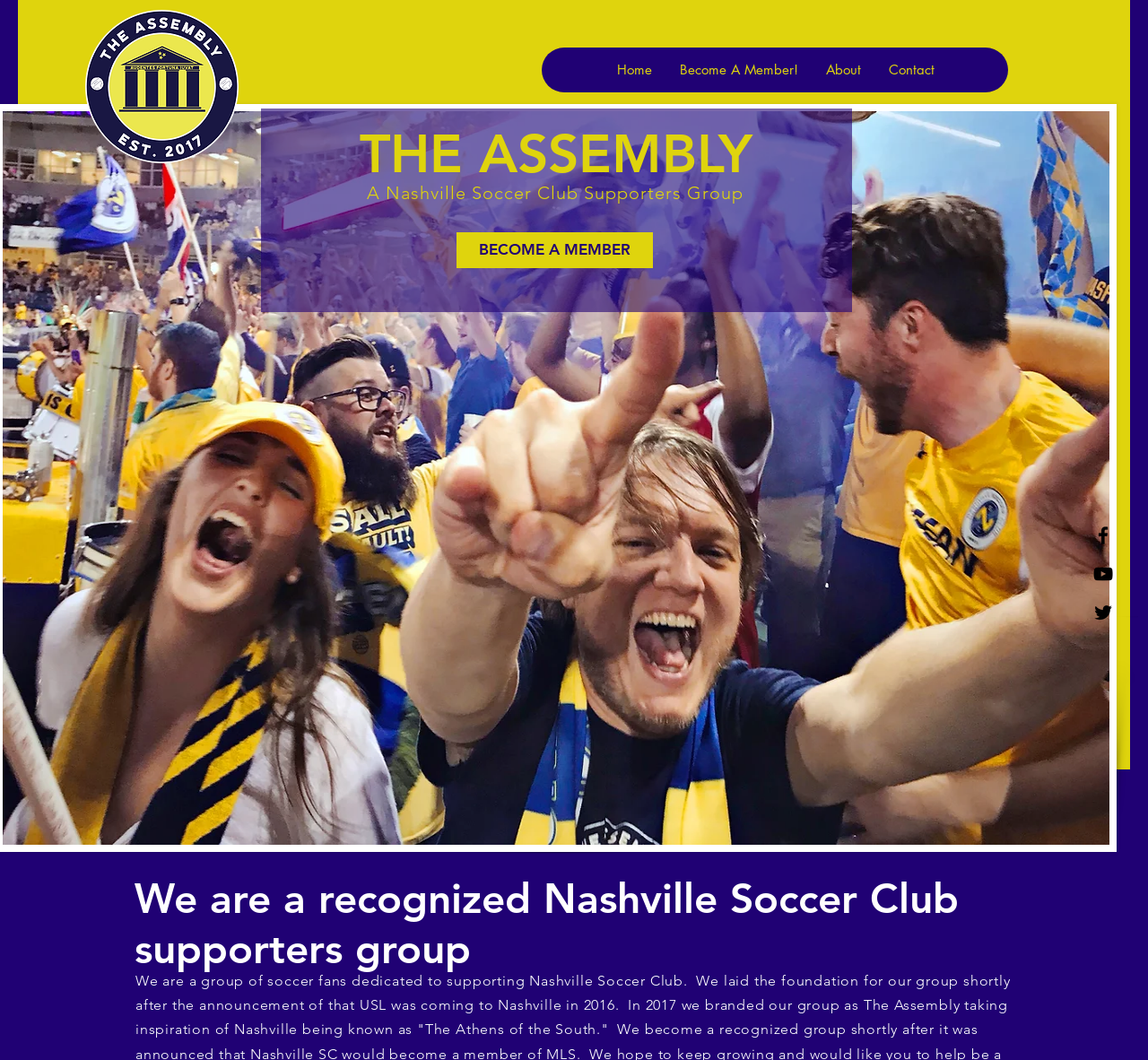What is the logo of the supporters group?
Please provide a single word or phrase as your answer based on the screenshot.

Nashville SC Supporters Logo